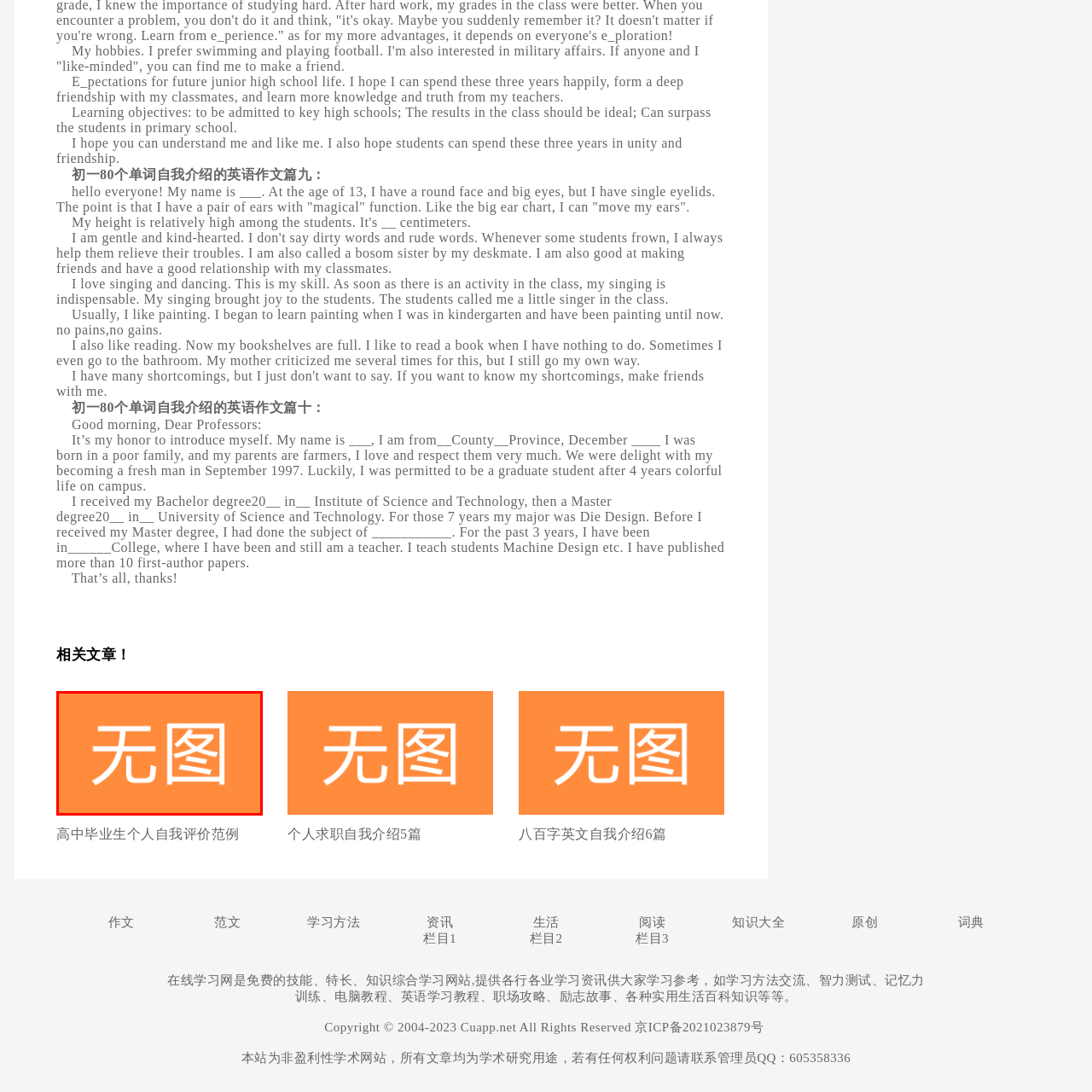Concentrate on the section within the teal border, What is the purpose of this design in digital formats? 
Provide a single word or phrase as your answer.

To indicate the absence of an image